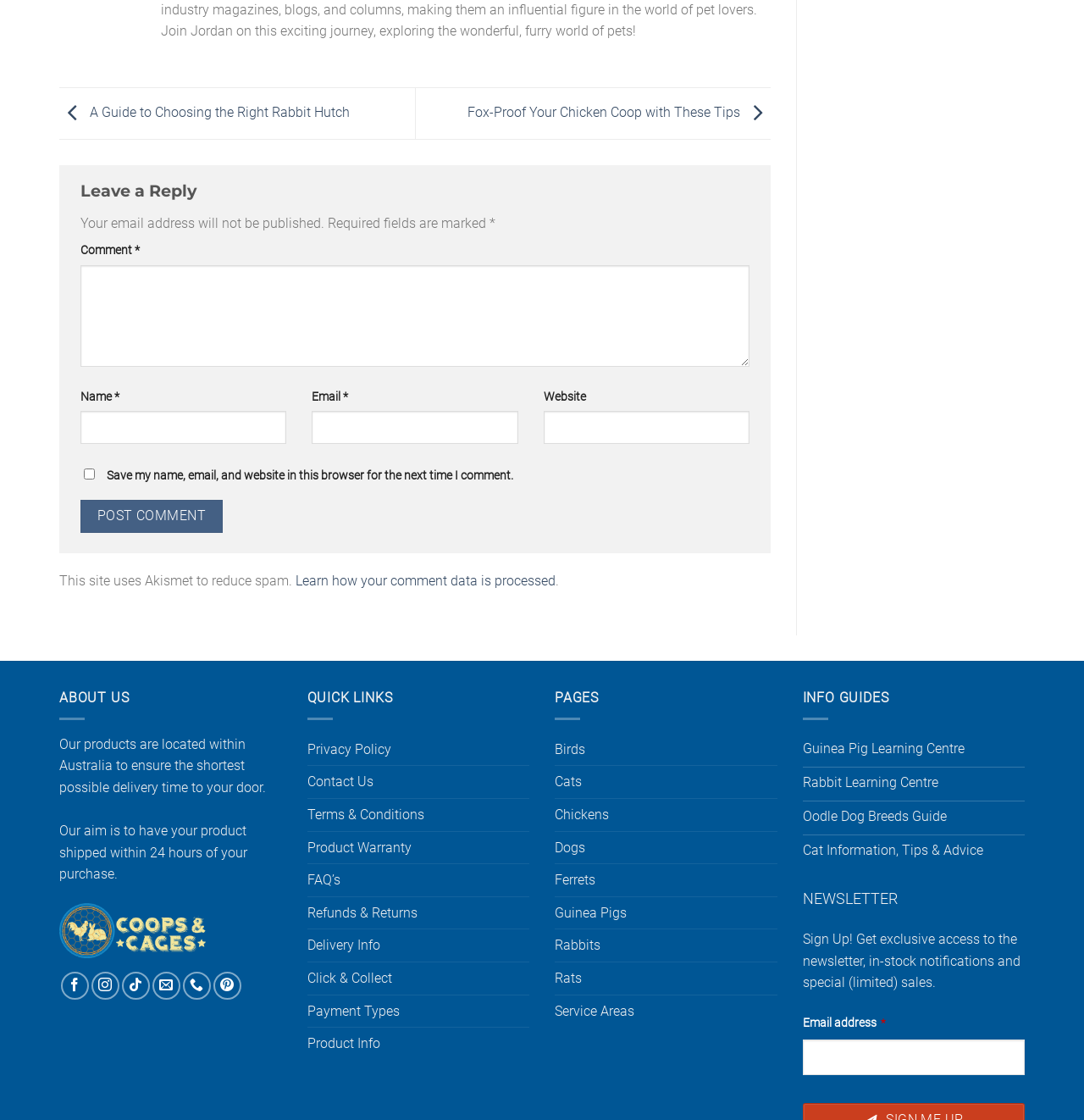Determine the bounding box coordinates for the clickable element to execute this instruction: "Sign up for the newsletter". Provide the coordinates as four float numbers between 0 and 1, i.e., [left, top, right, bottom].

[0.74, 0.929, 0.945, 0.96]